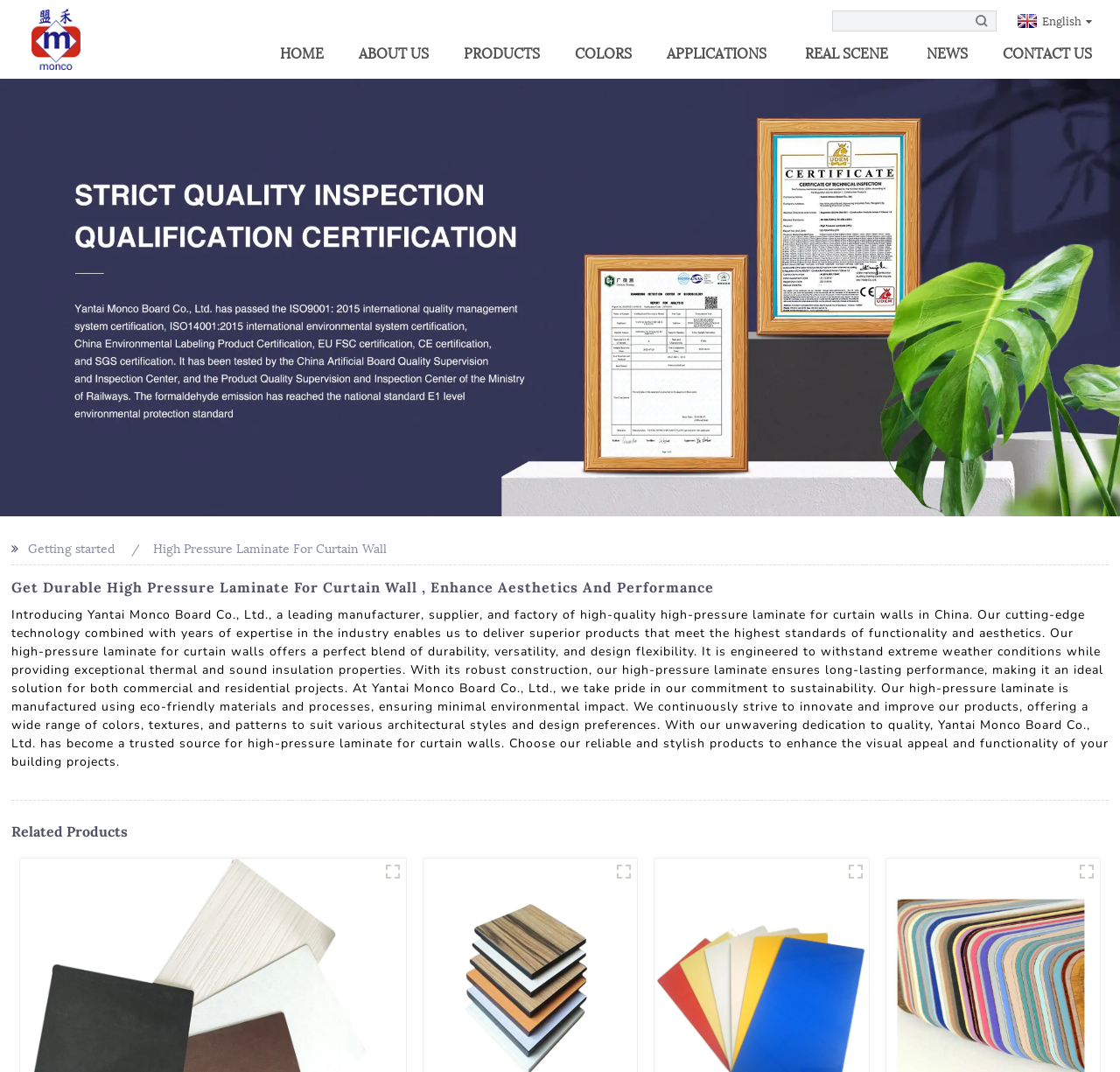By analyzing the image, answer the following question with a detailed response: What is the company's name?

I found the company's name by reading the text on the webpage, specifically the paragraph that starts with 'Introducing Yantai Monco Board Co., Ltd., a leading manufacturer...'.